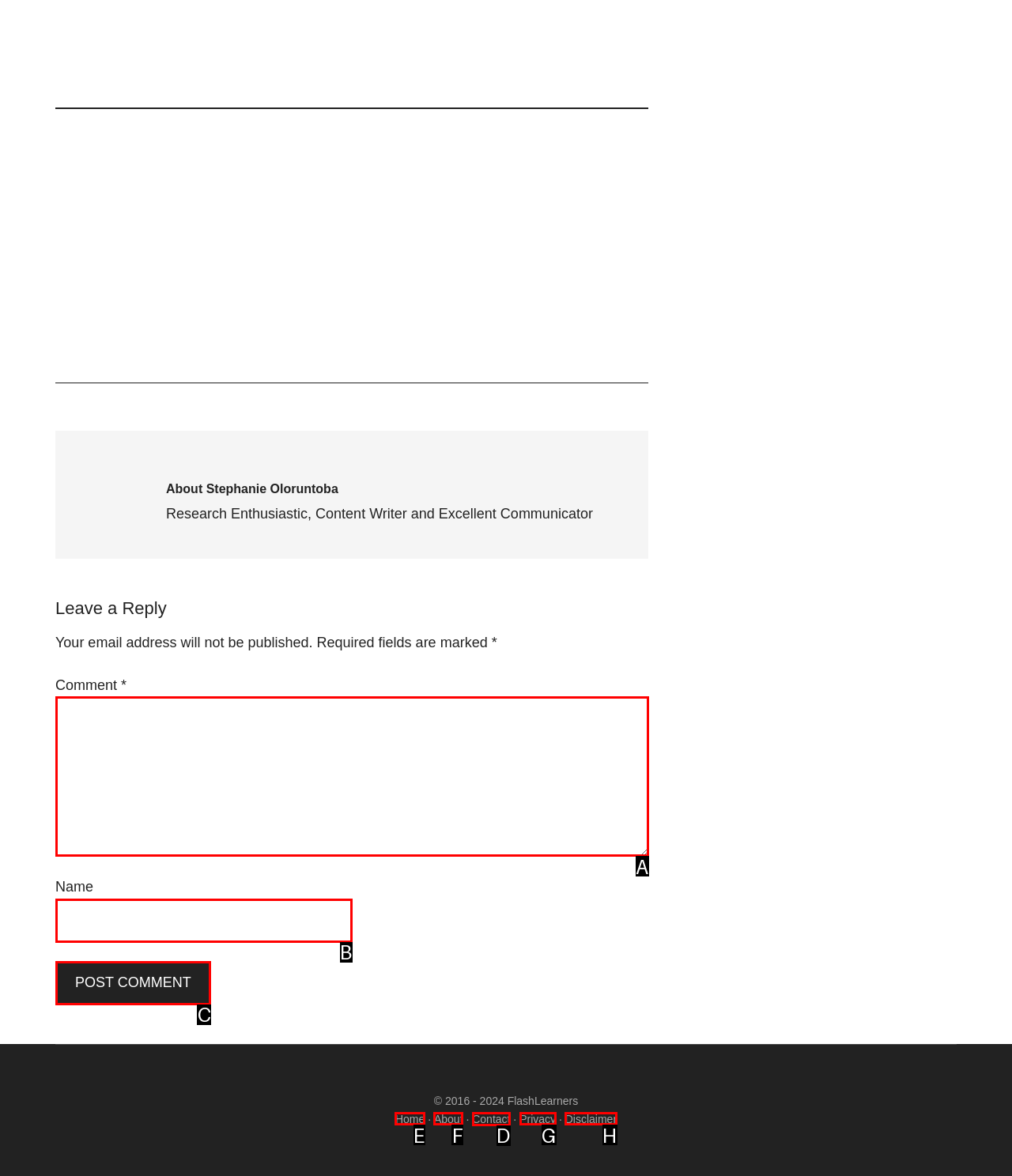Select the proper UI element to click in order to perform the following task: Click the Contact link. Indicate your choice with the letter of the appropriate option.

D